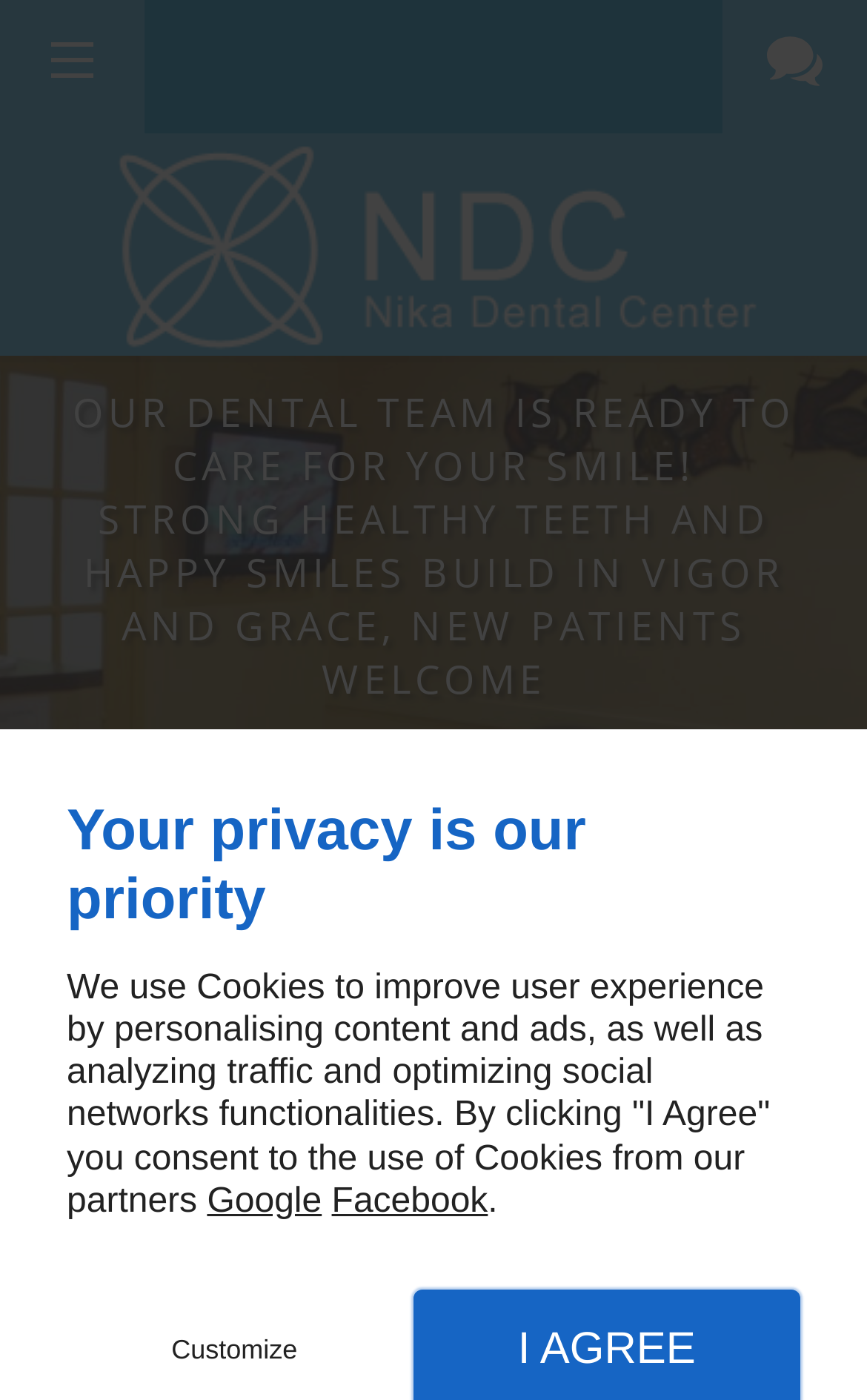What is the purpose of the dental team?
Look at the image and answer with only one word or phrase.

To care for your smile